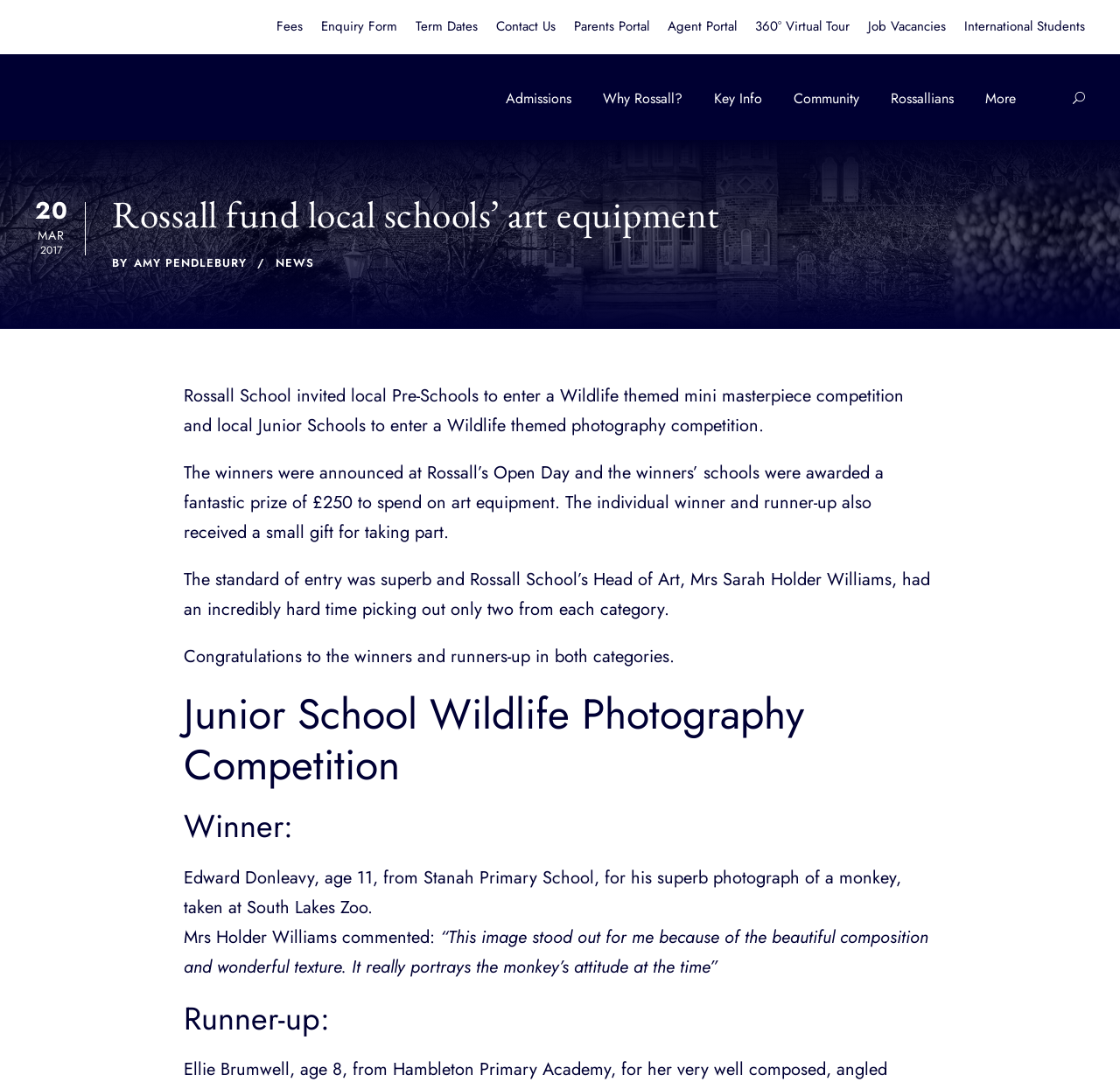Find the bounding box coordinates for the HTML element described as: "360° Virtual Tour". The coordinates should consist of four float values between 0 and 1, i.e., [left, top, right, bottom].

[0.674, 0.015, 0.759, 0.047]